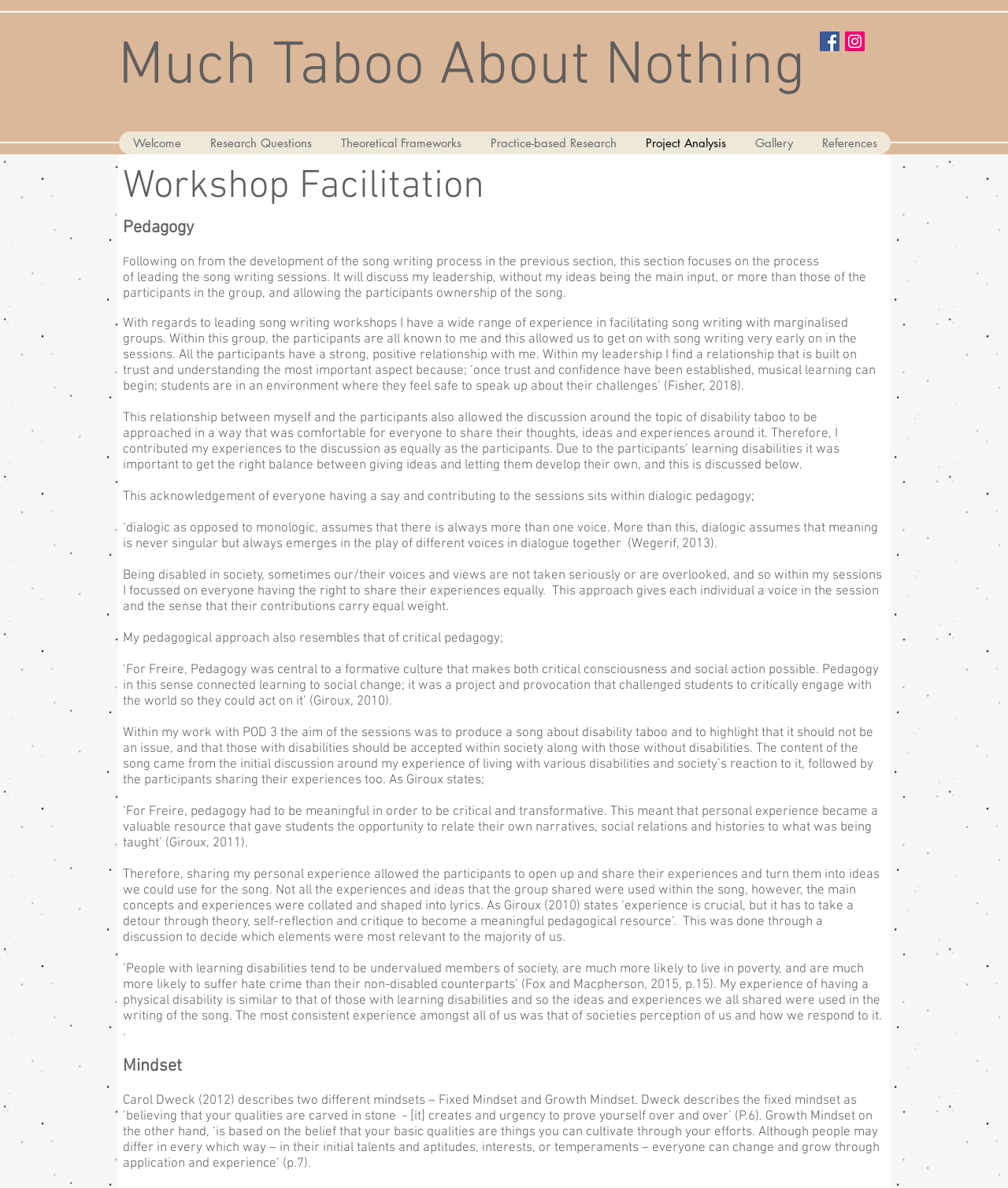Determine the bounding box coordinates of the target area to click to execute the following instruction: "View the Gallery."

[0.734, 0.111, 0.801, 0.13]